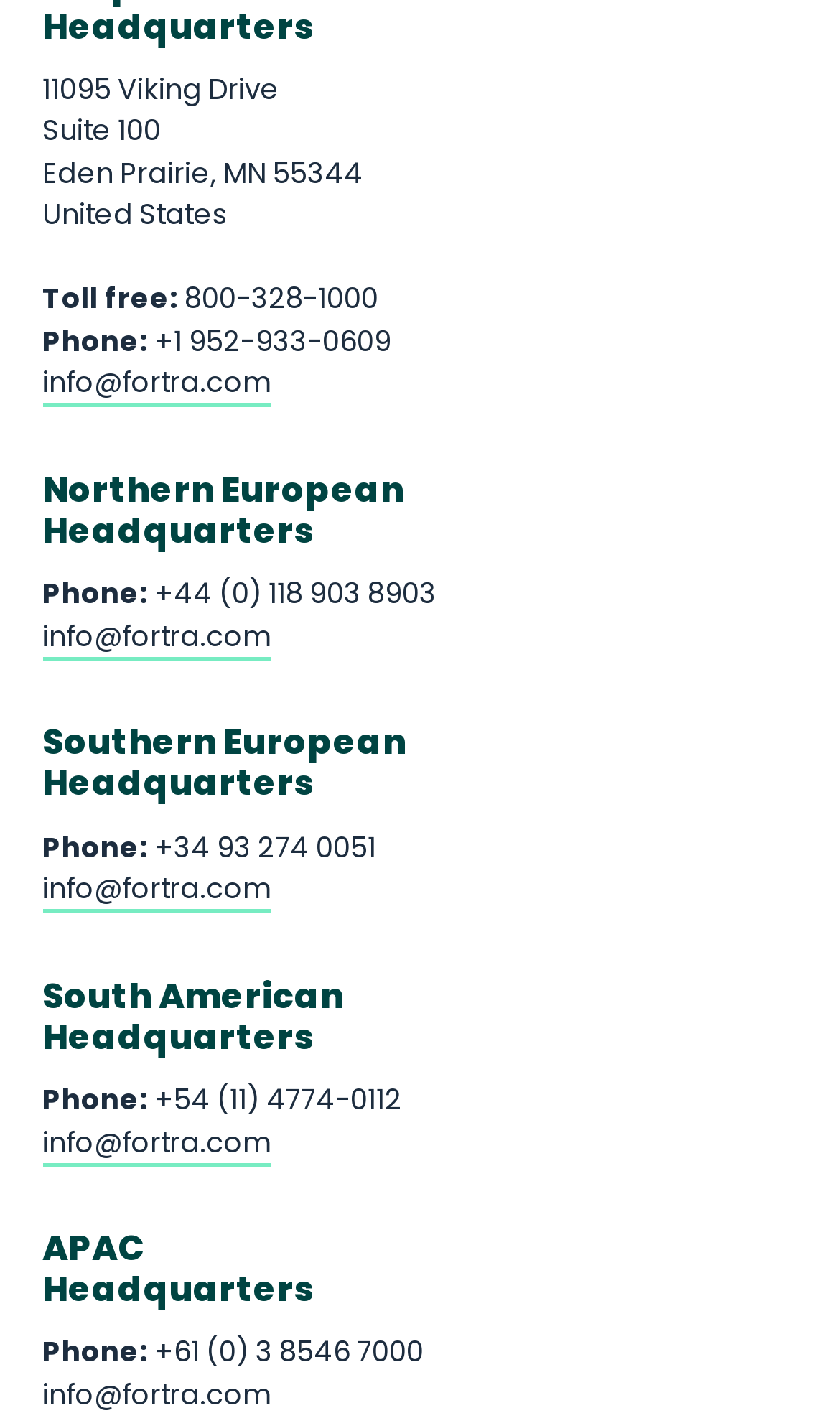What is the toll-free phone number?
Please use the image to deliver a detailed and complete answer.

I found the toll-free phone number by looking at the contact information section for the US headquarters. It is listed as 'Toll free: 800-328-1000'.